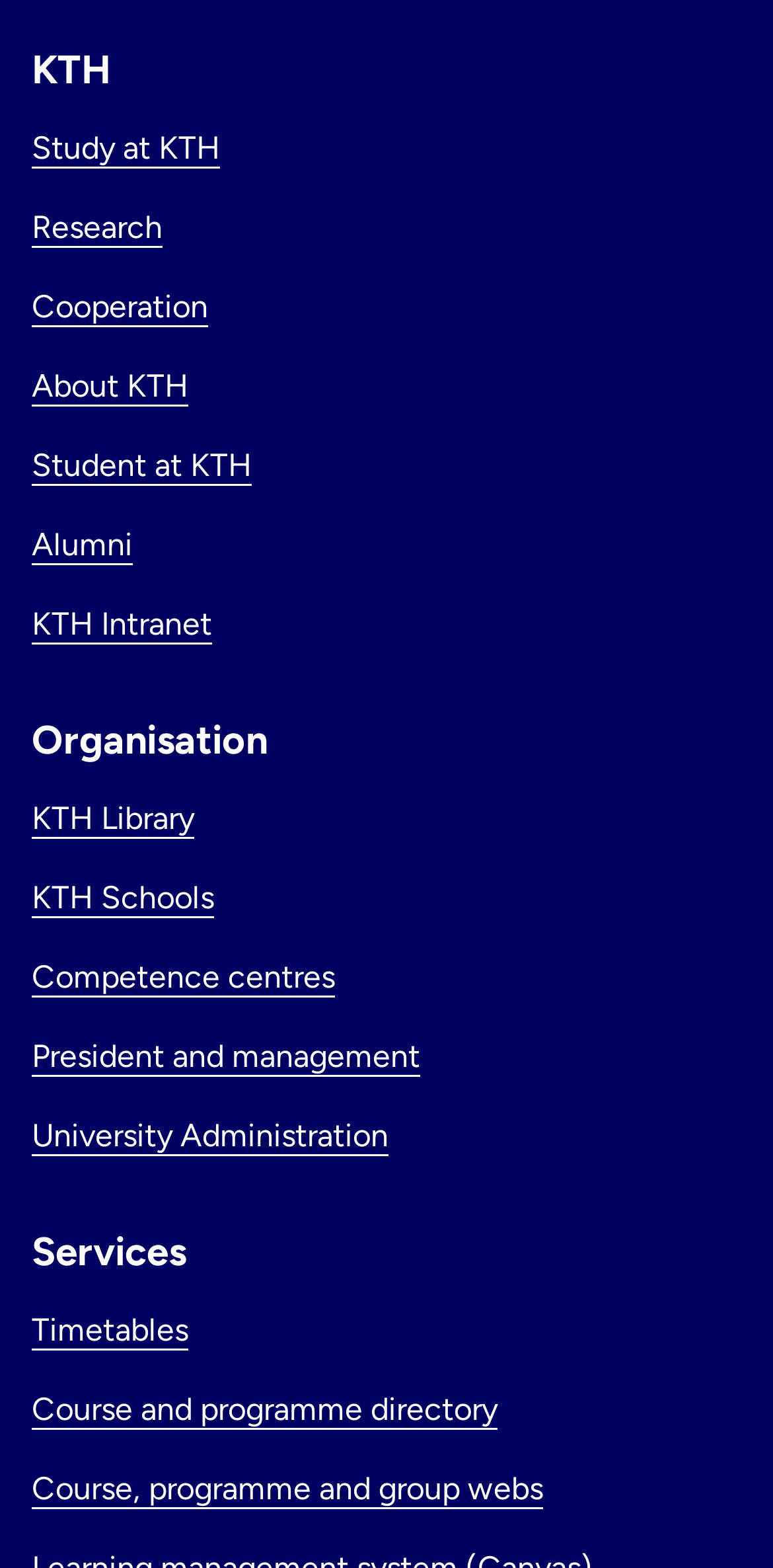For the following element description, predict the bounding box coordinates in the format (top-left x, top-left y, bottom-right x, bottom-right y). All values should be floating point numbers between 0 and 1. Description: Course and programme directory

[0.041, 0.886, 0.644, 0.91]